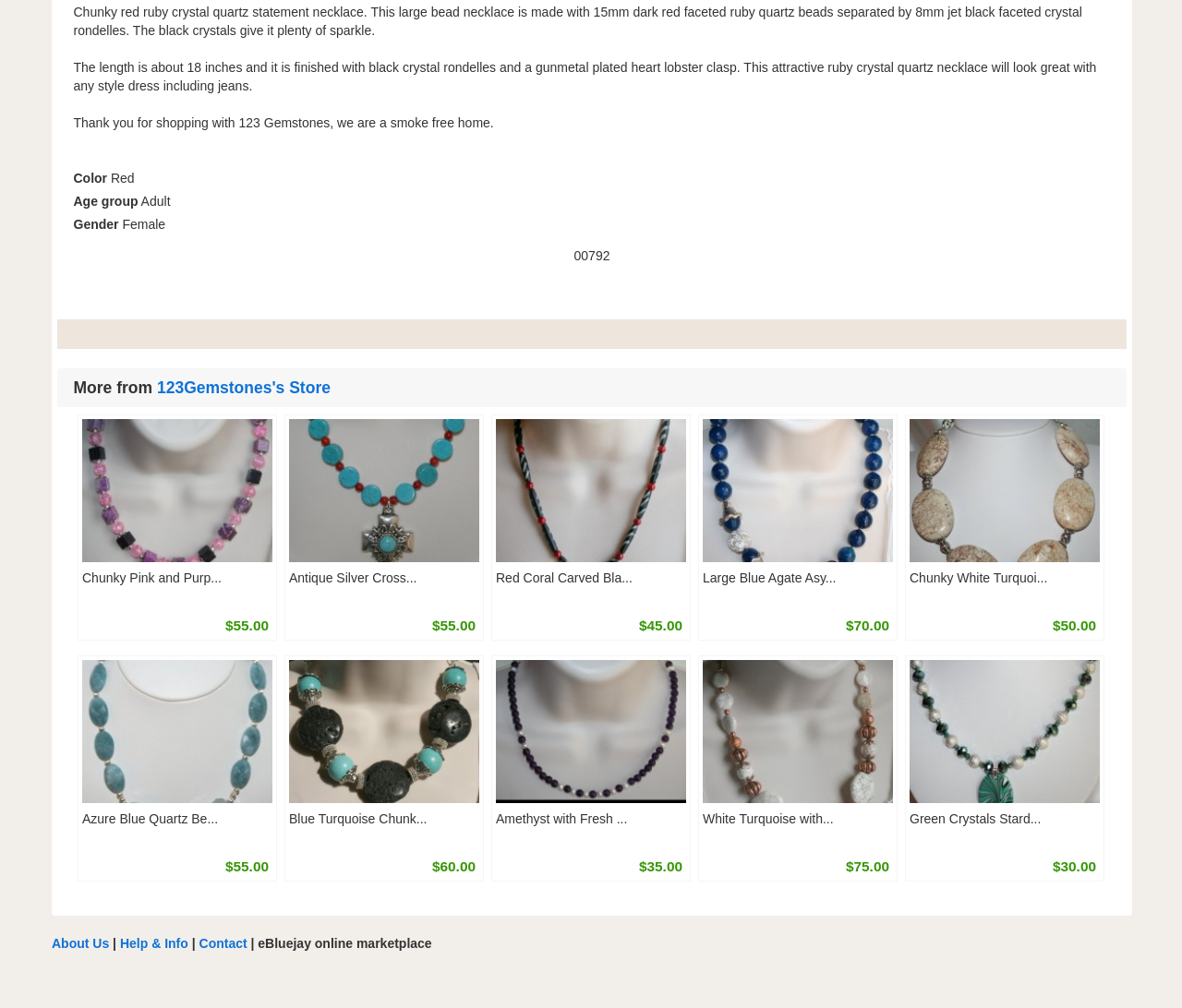Please reply to the following question using a single word or phrase: 
How many items are listed under 'More from 123Gemstones's Store'?

12